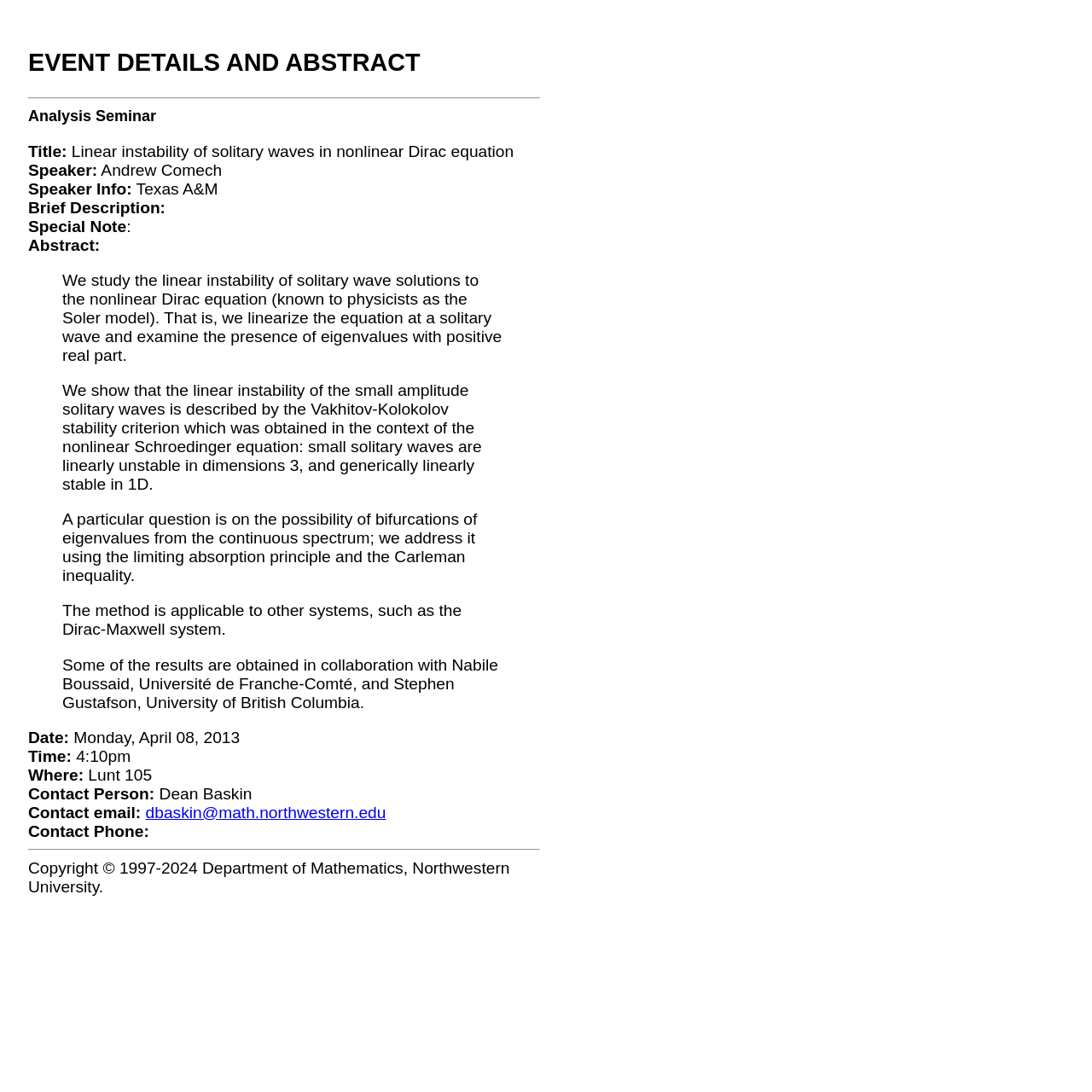Please give a one-word or short phrase response to the following question: 
What is the title of the seminar?

Linear instability of solitary waves in nonlinear Dirac equation